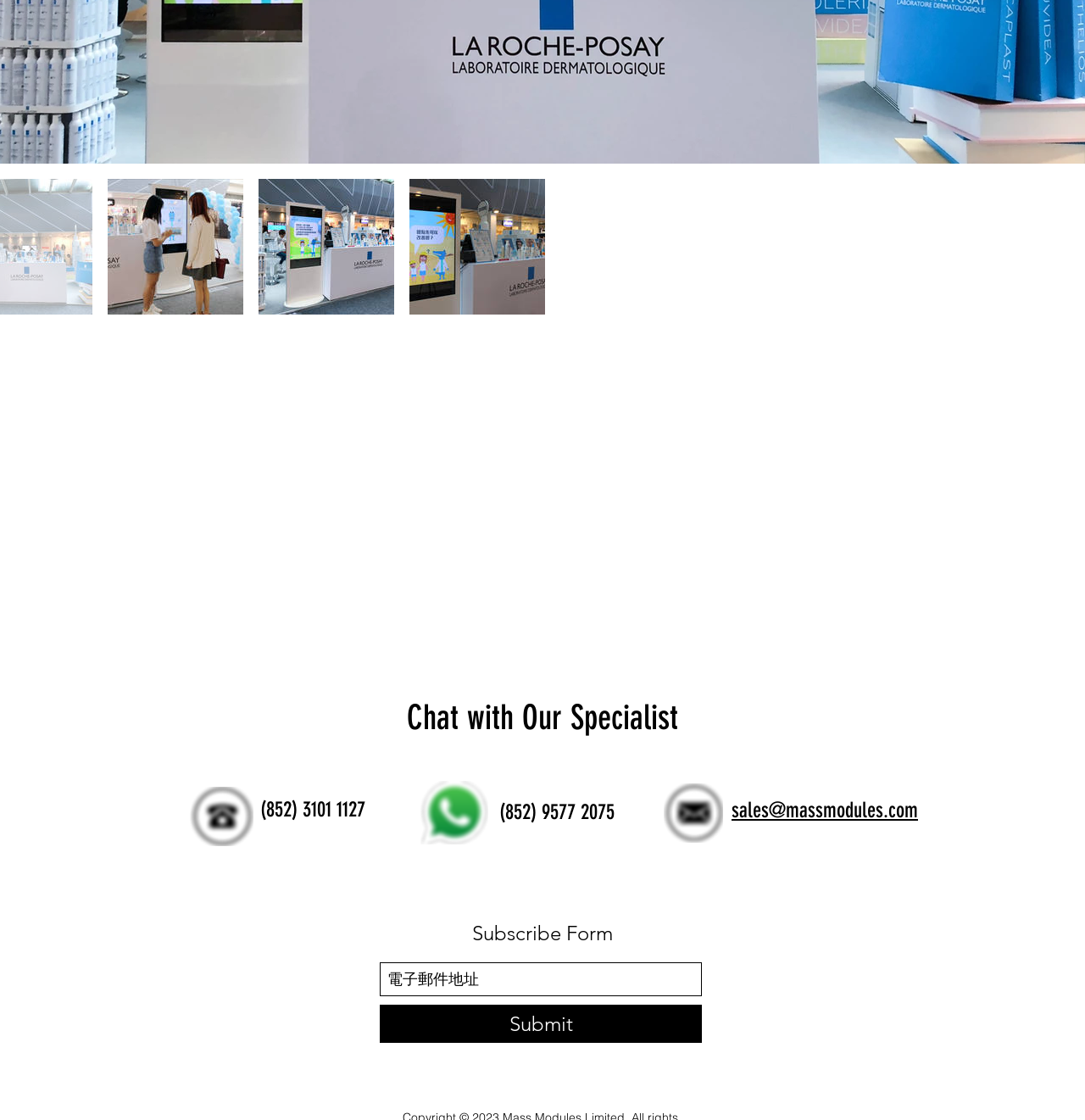Extract the bounding box of the UI element described as: "aria-label="youtube"".

[0.458, 0.943, 0.481, 0.966]